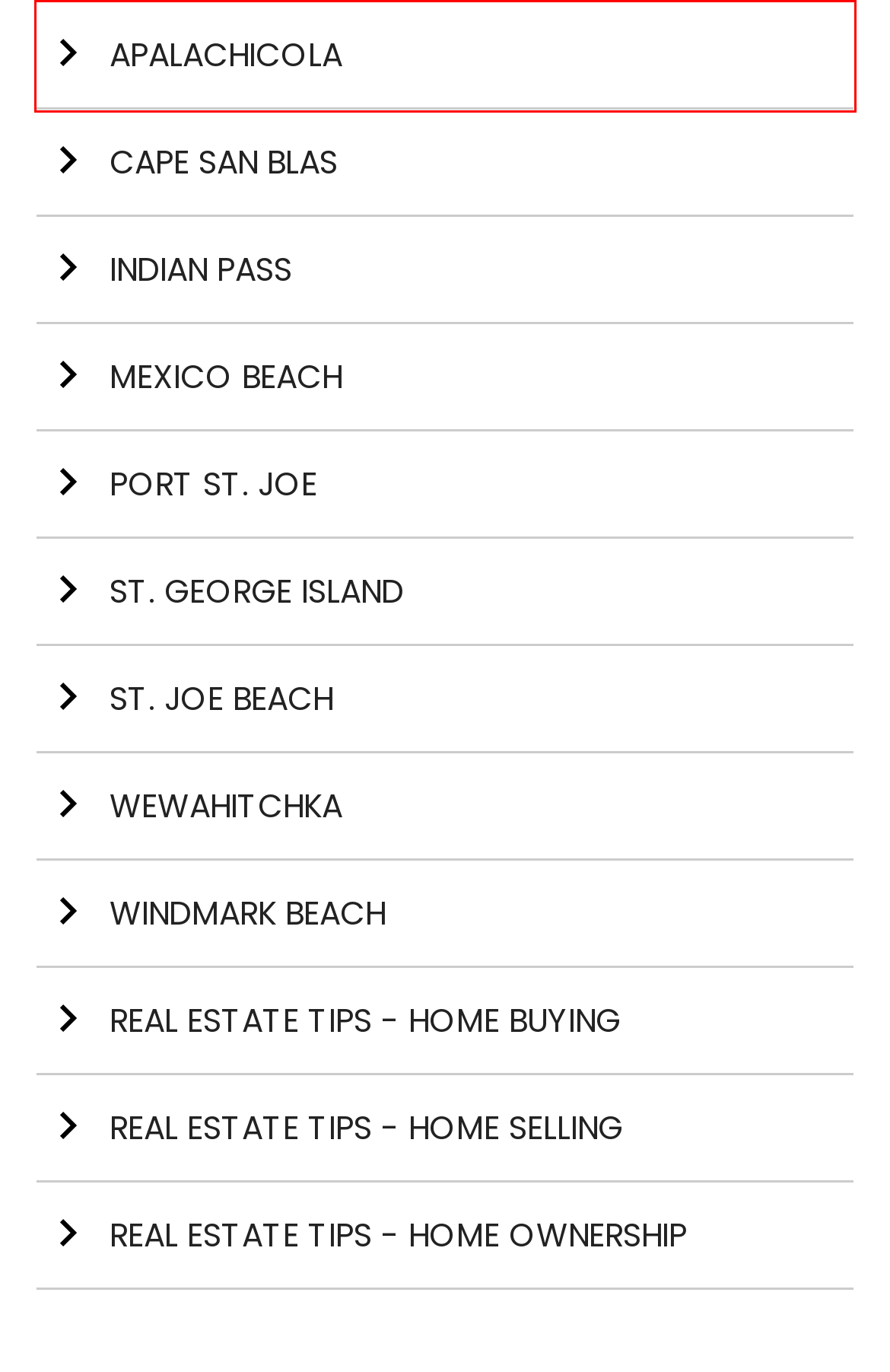Examine the screenshot of the webpage, which has a red bounding box around a UI element. Select the webpage description that best fits the new webpage after the element inside the red bounding box is clicked. Here are the choices:
A. Mexico Beach
B. Real Estate Tips - Home Buying
C. St. Joe Beach
D. Apalachicola
E. Port St. Joe
F. Windmark Beach
G. Indian Pass
H. Real Estate Tips - Home Selling

D